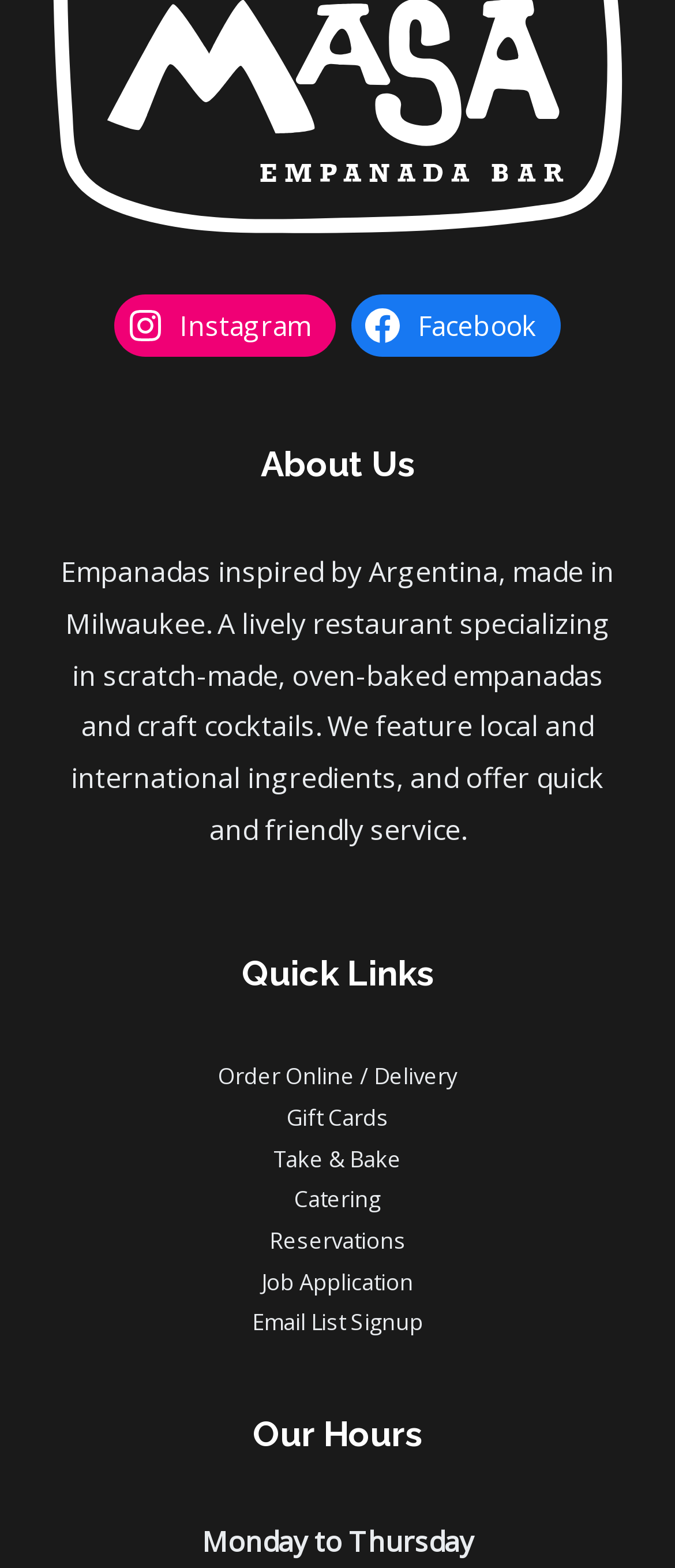Please give a short response to the question using one word or a phrase:
What social media platforms are linked?

Instagram and Facebook